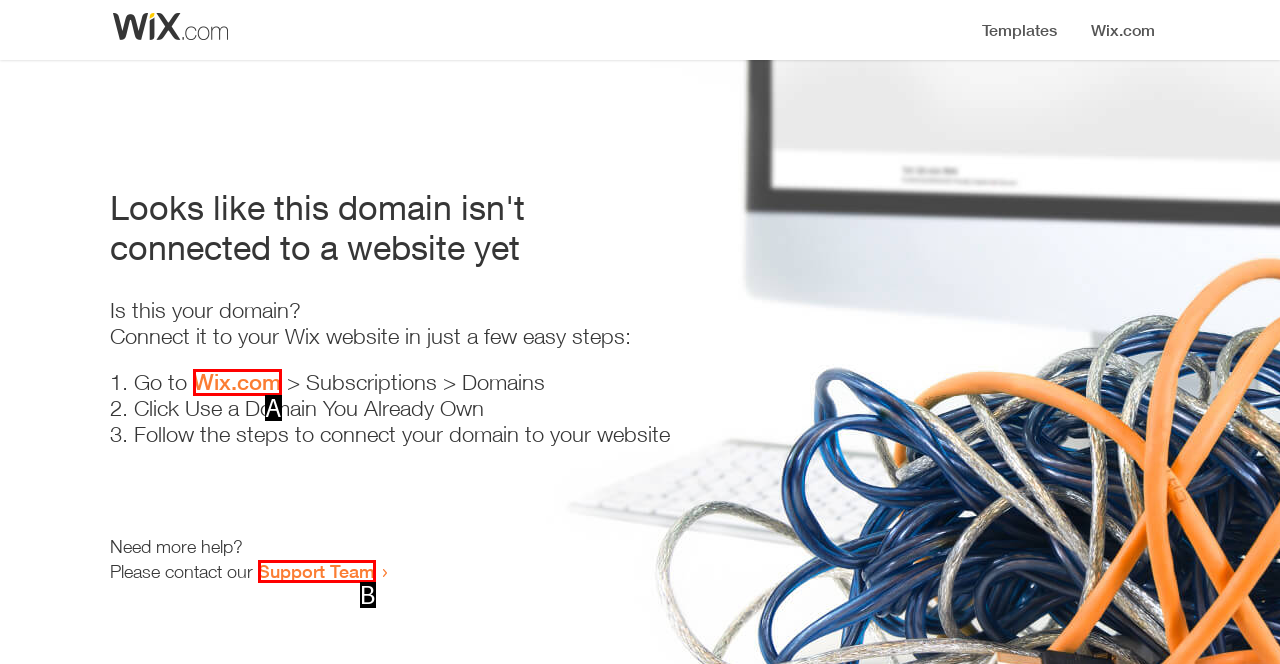Which lettered option matches the following description: Wix.com
Provide the letter of the matching option directly.

A